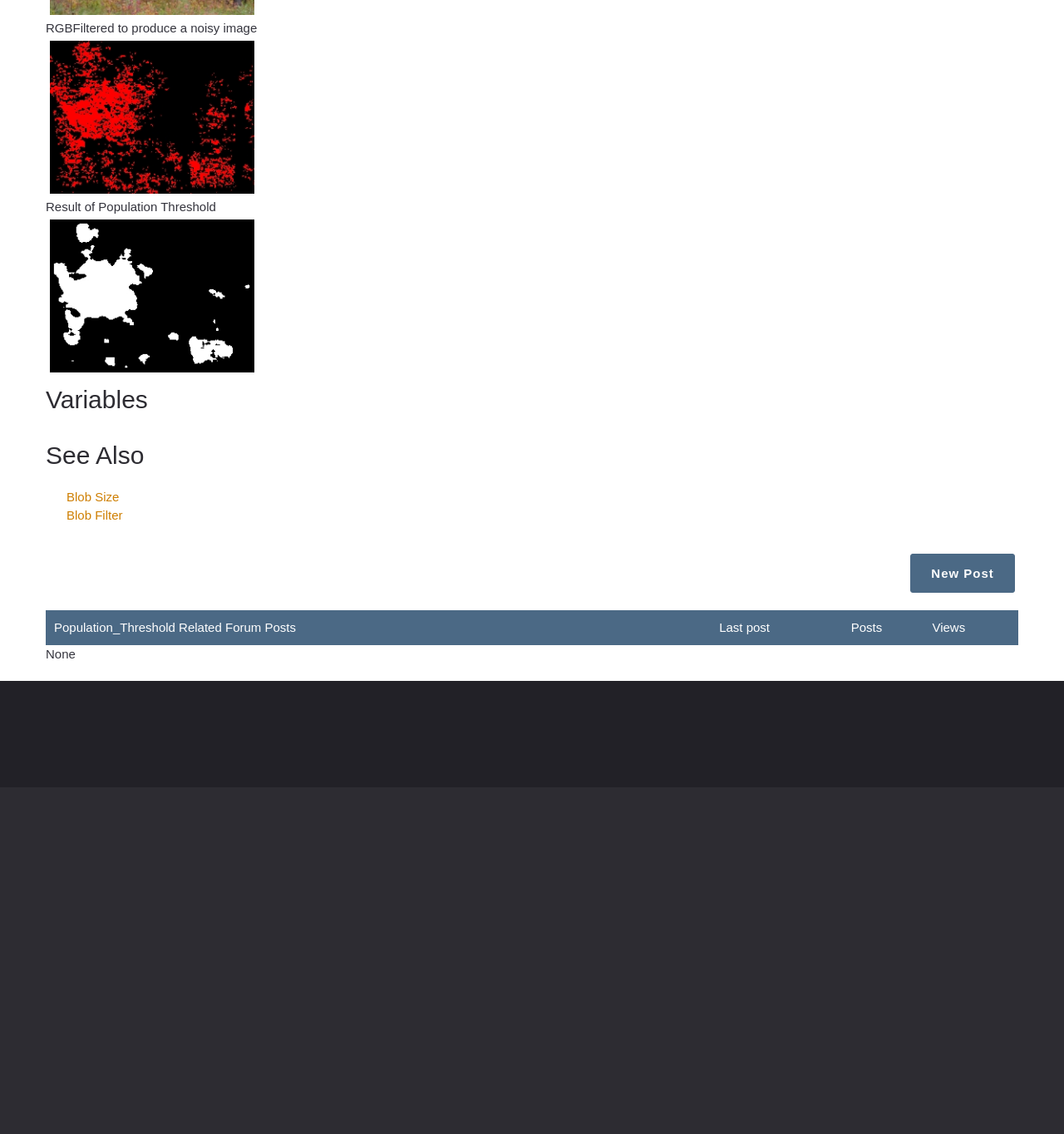Please locate the bounding box coordinates of the region I need to click to follow this instruction: "Click on the 'Contact' link".

[0.345, 0.646, 0.388, 0.659]